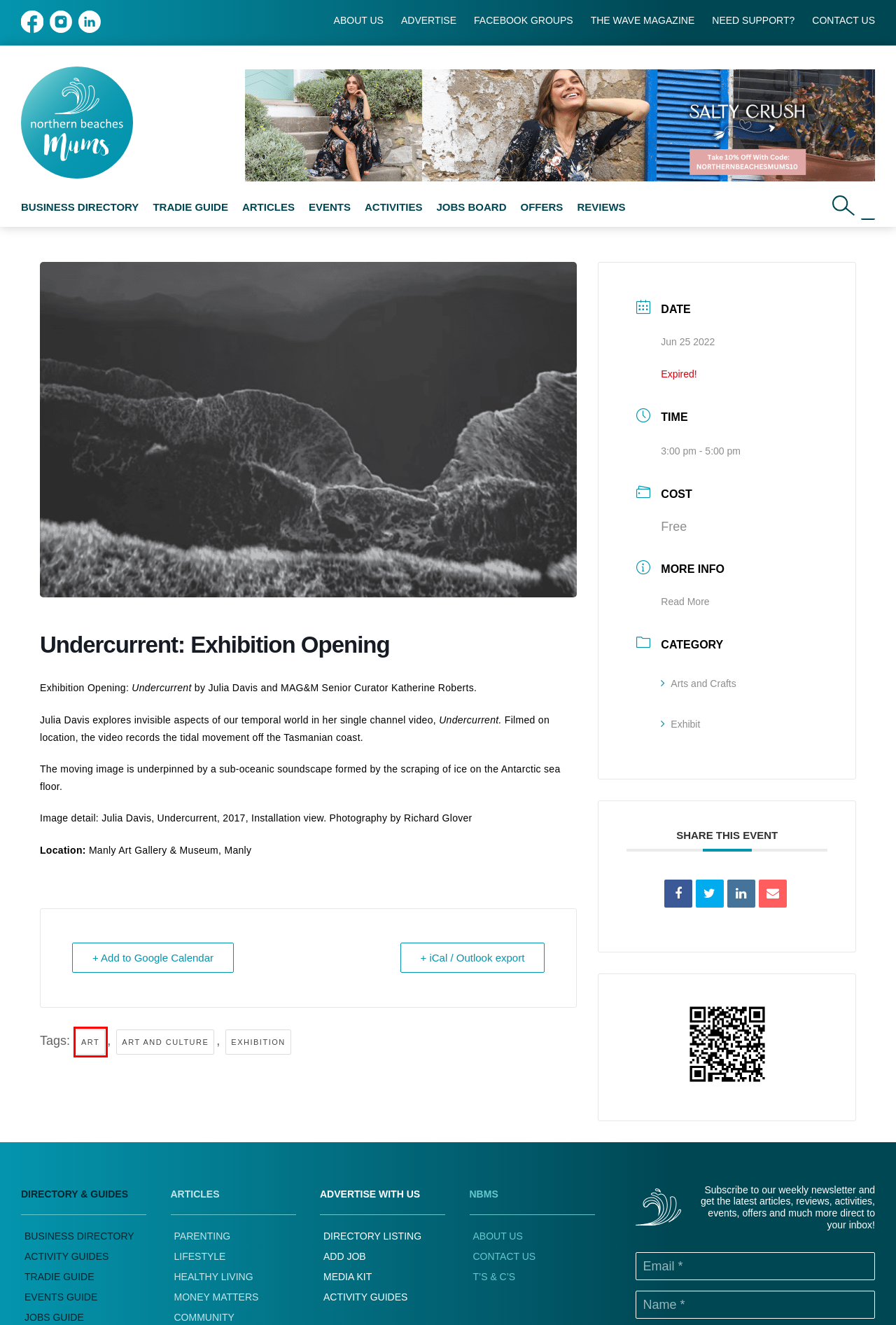Examine the screenshot of the webpage, which includes a red bounding box around an element. Choose the best matching webpage description for the page that will be displayed after clicking the element inside the red bounding box. Here are the candidates:
A. Picnic Spots
B. Activity Guides Archives - Northern Beaches Mums
C. Media Kit - Northern Beaches Mums
D. Art Archives - Northern Beaches Mums
E. Add Event | Northern Beaches Mums
F. Money Matters Archives - Northern Beaches Mums
G. Northern Beaches Jobs Board - Northern Beaches Mums
H. Business in the Spotlight Archives - Northern Beaches Mums

D